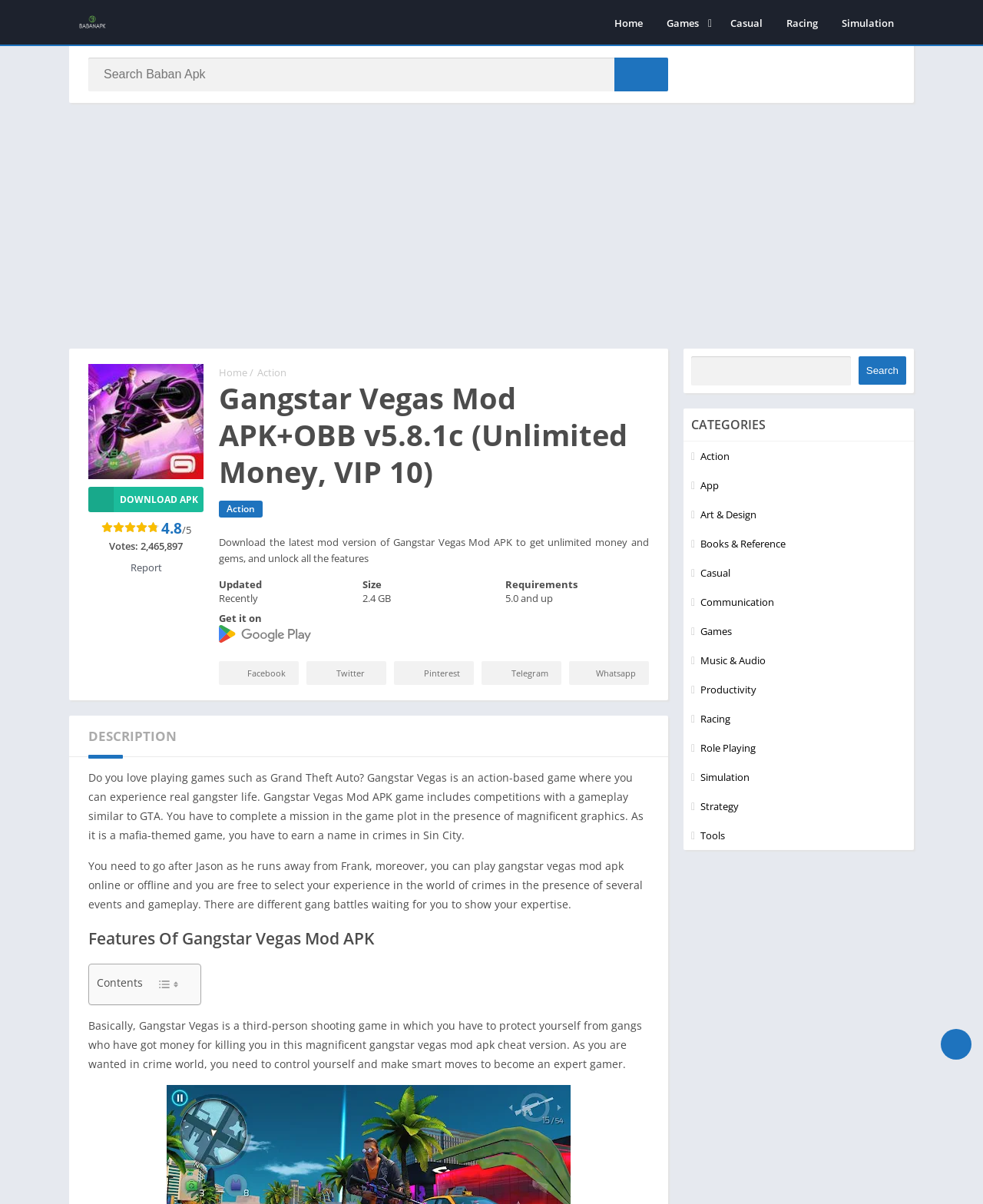Provide a single word or phrase answer to the question: 
What is the minimum Android version required to run Gangstar Vegas Mod APK?

5.0 and up